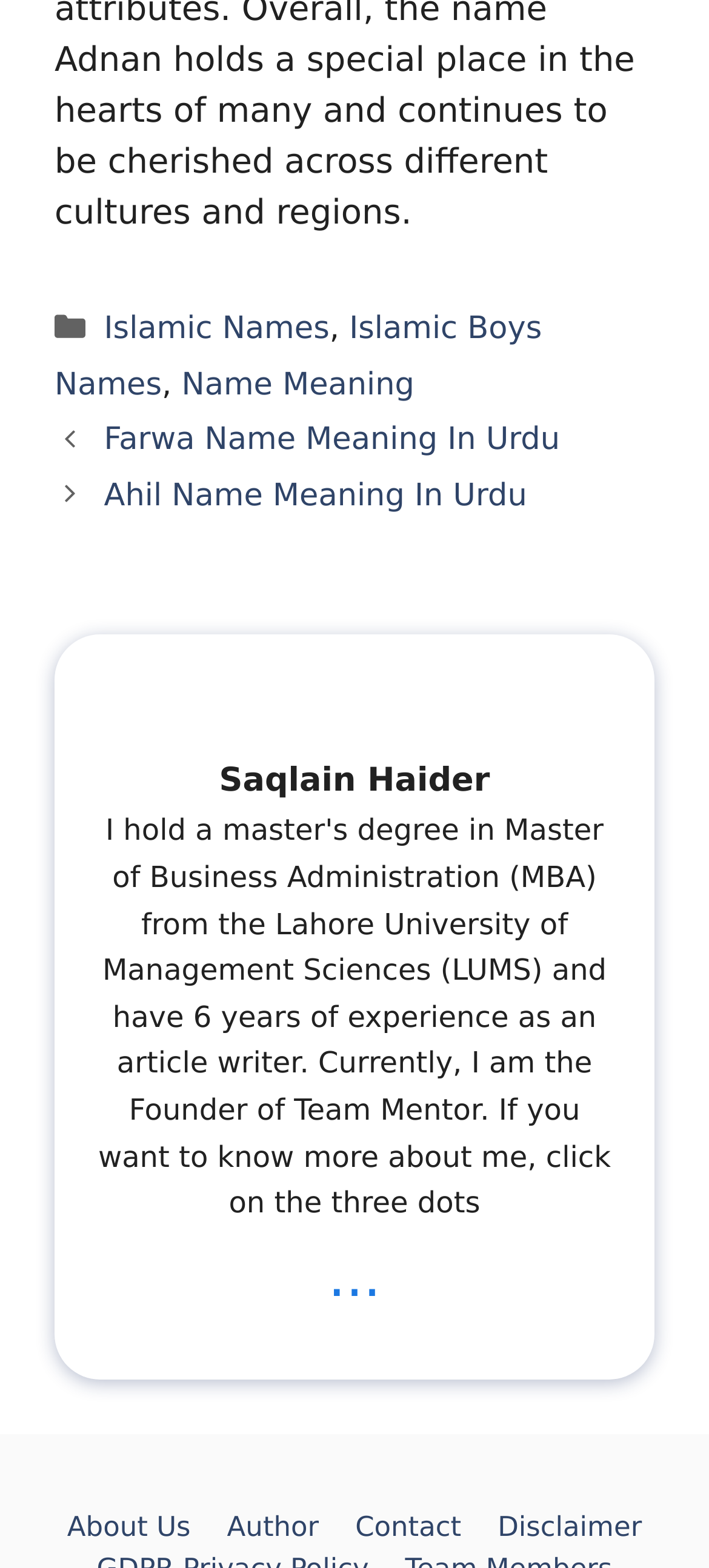Give a one-word or phrase response to the following question: How many links are there in the footer?

4